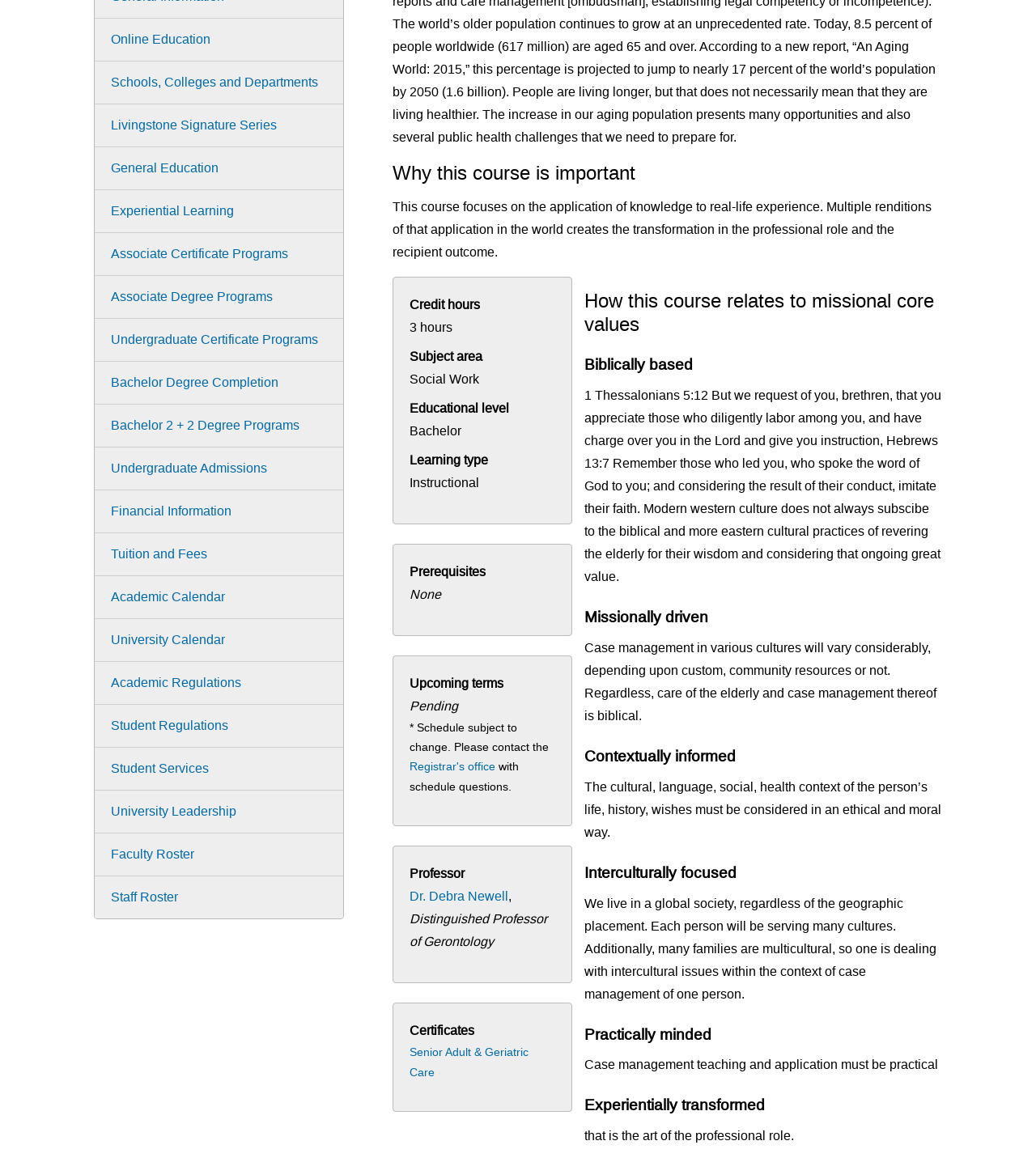Given the element description, predict the bounding box coordinates in the format (top-left x, top-left y, bottom-right x, bottom-right y). Make sure all values are between 0 and 1. Here is the element description: Academic Regulations

[0.107, 0.582, 0.233, 0.594]